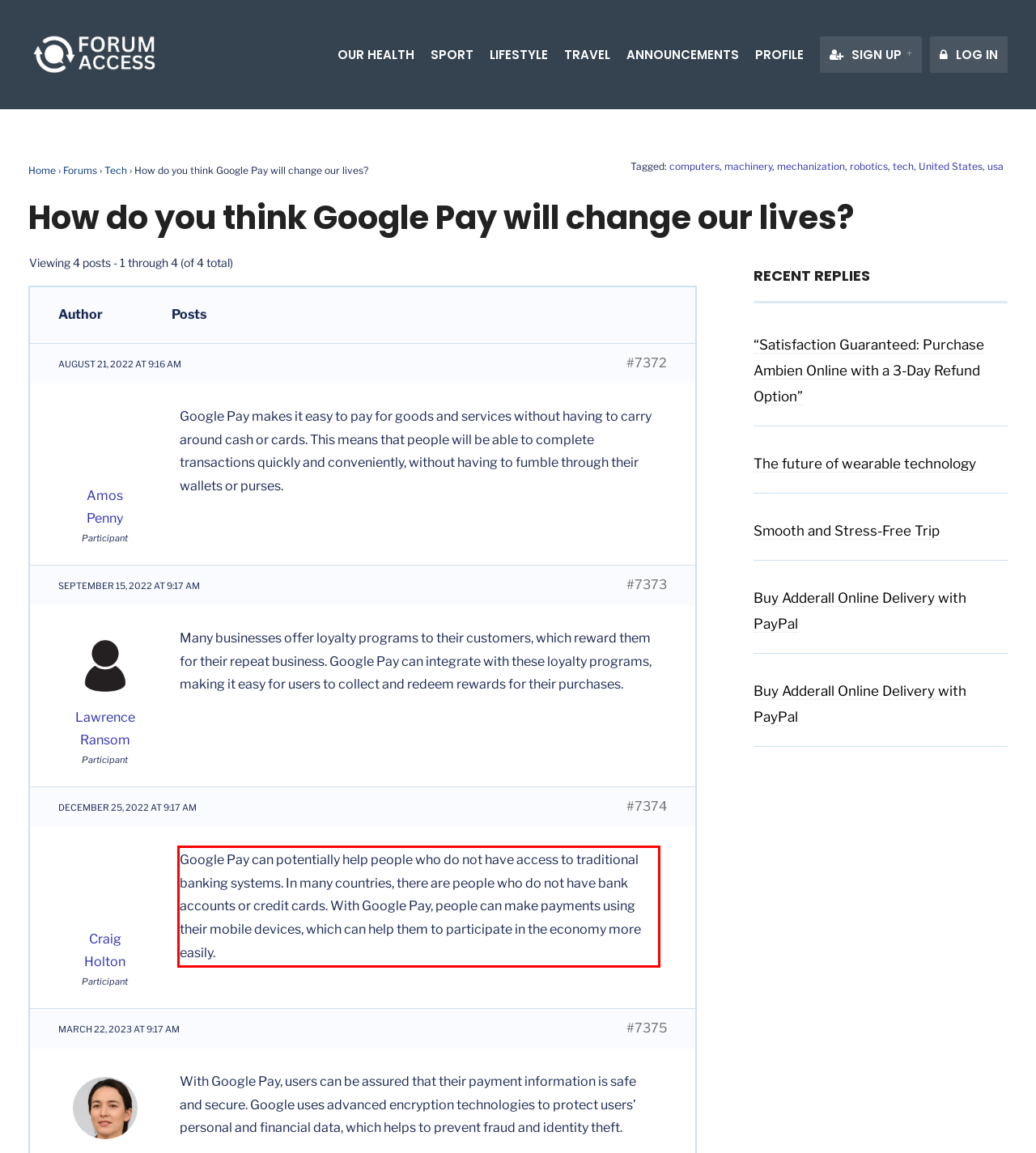There is a UI element on the webpage screenshot marked by a red bounding box. Extract and generate the text content from within this red box.

Google Pay can potentially help people who do not have access to traditional banking systems. In many countries, there are people who do not have bank accounts or credit cards. With Google Pay, people can make payments using their mobile devices, which can help them to participate in the economy more easily.